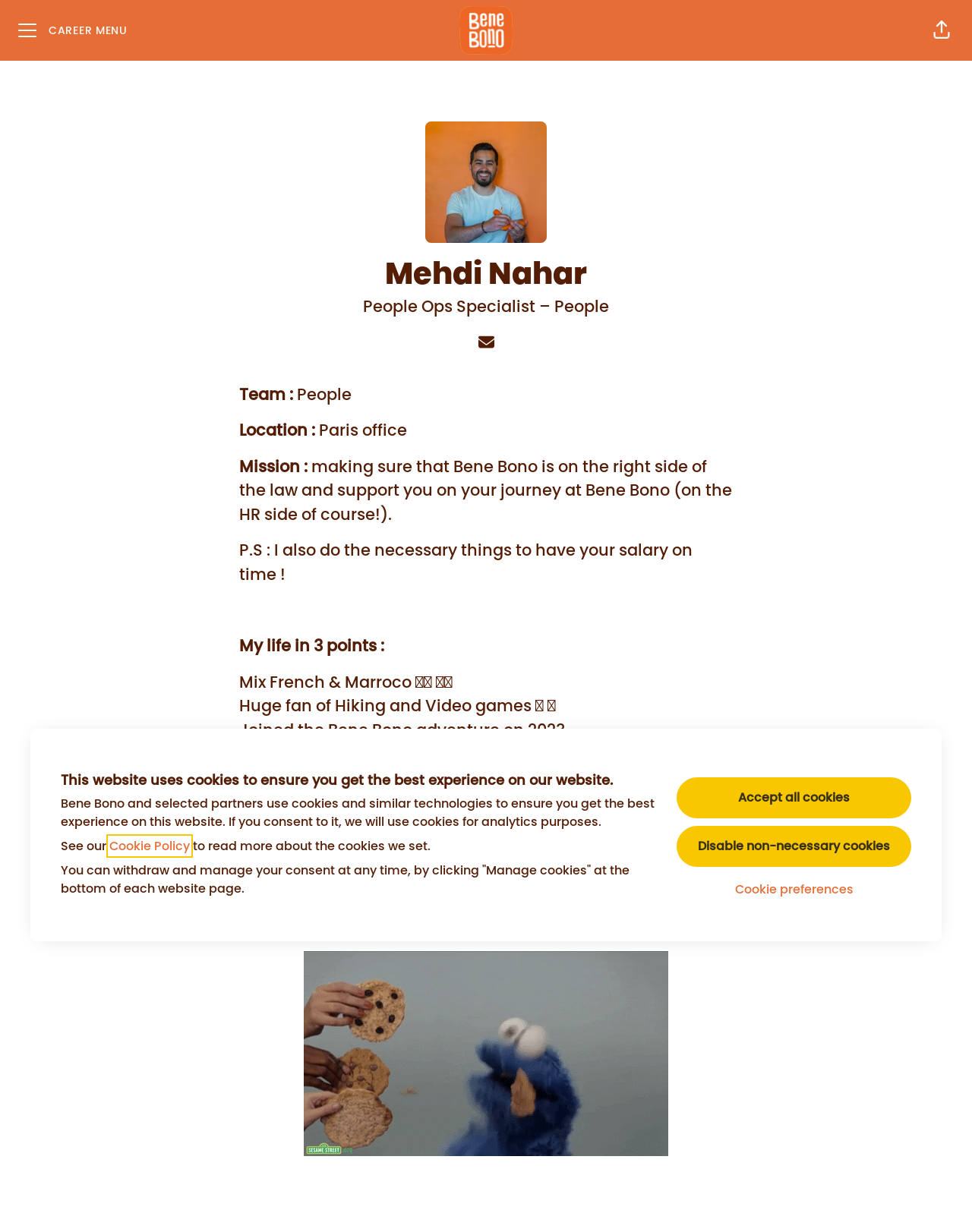Please find and generate the text of the main heading on the webpage.

This website uses cookies to ensure you get the best experience on our website.